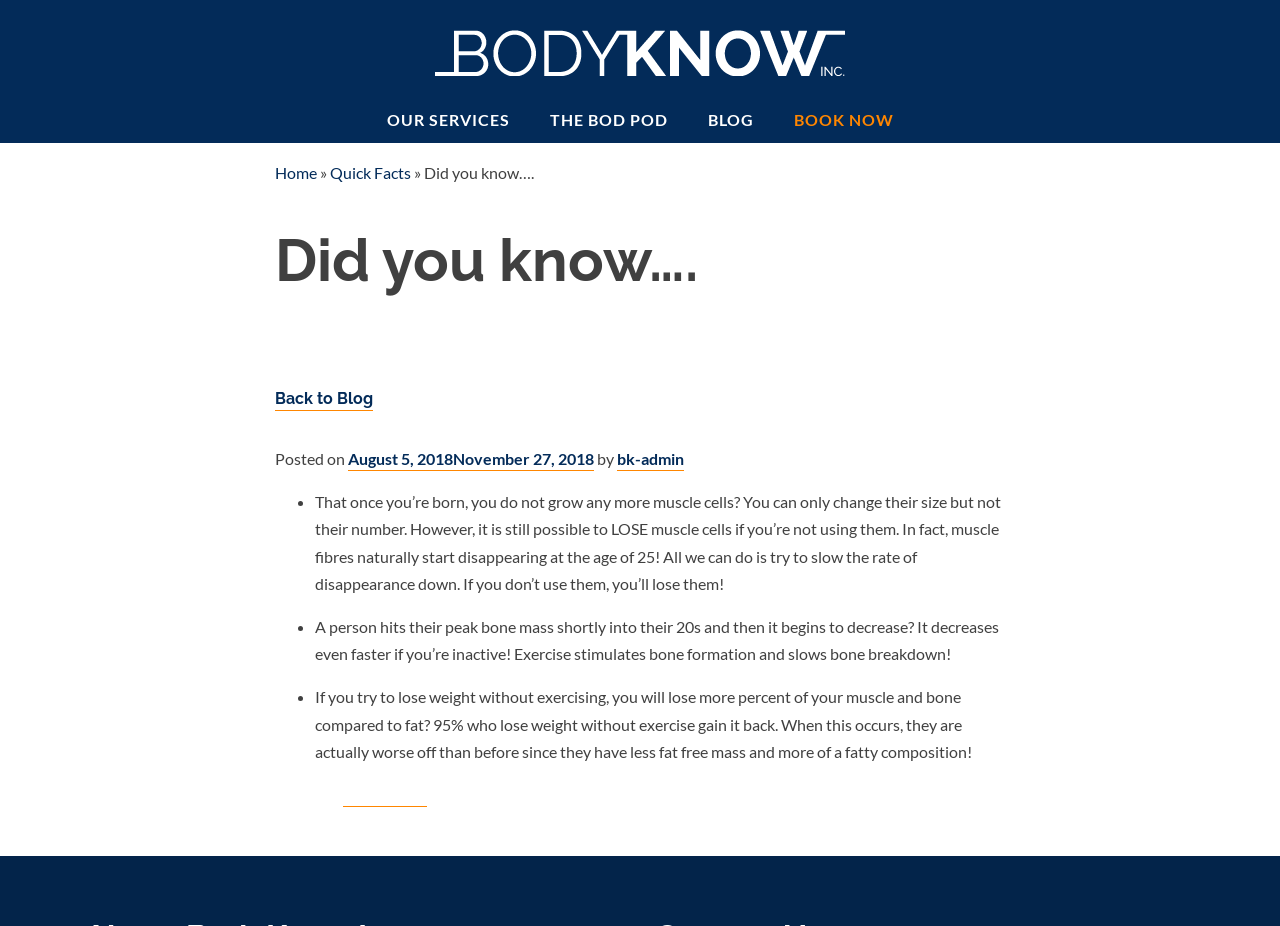Specify the bounding box coordinates of the area to click in order to follow the given instruction: "Read the blog post."

[0.215, 0.481, 0.785, 0.873]